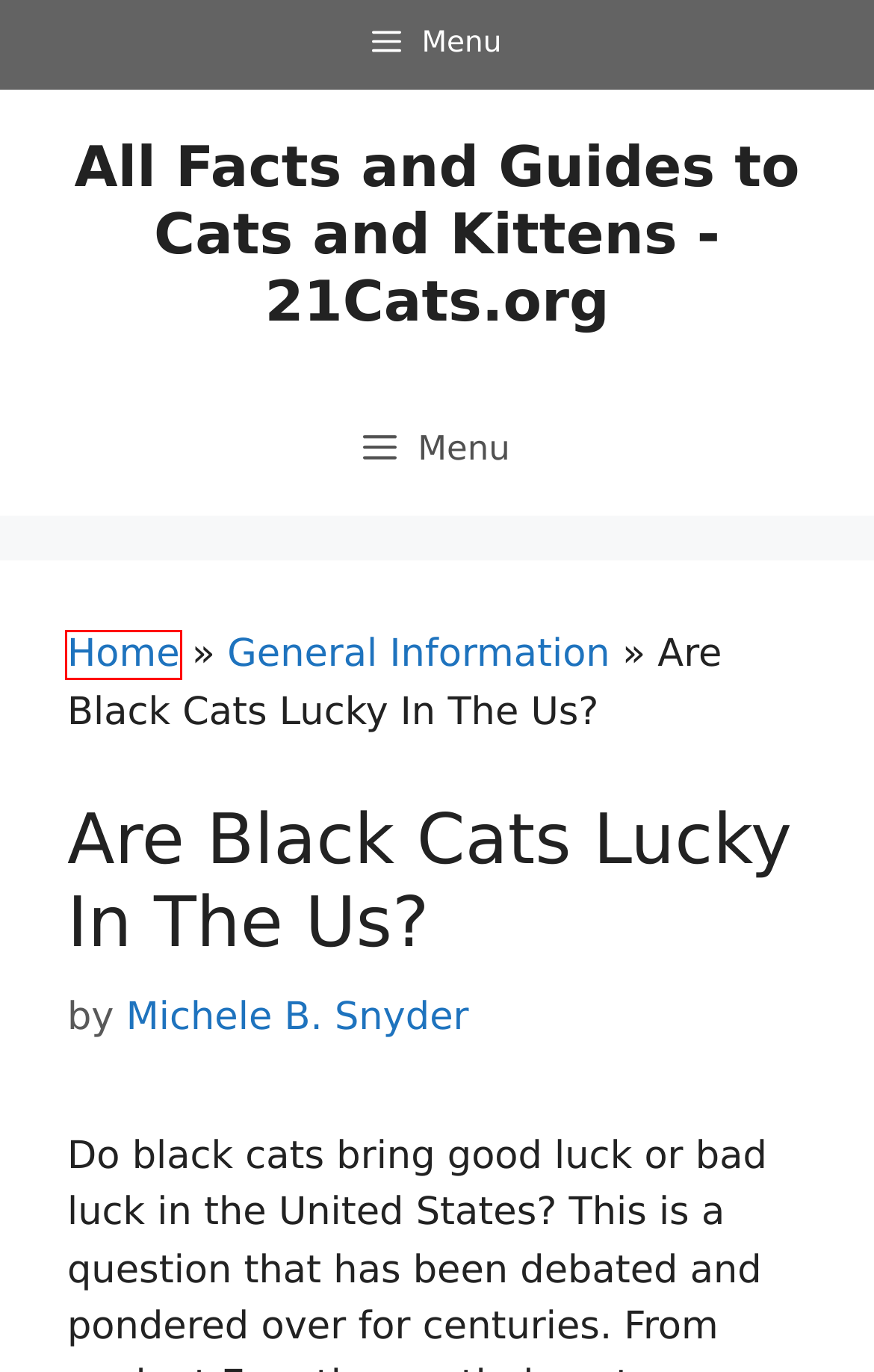Look at the screenshot of the webpage and find the element within the red bounding box. Choose the webpage description that best fits the new webpage that will appear after clicking the element. Here are the candidates:
A. Which Cat Breed Is Best For First Time Owners? - 21Cats.org
B. What Is The Most Jealous Cat? - 21Cats.org
C. Breeds - 21Cats.org
D. Michele B. Snyder - 21Cats.org
E. Why Are Bengals High Maintenance? - 21Cats.org
F. All Facts and Guides to Cats and Kittens - 21Cats.org
G. Do Maine Coons Like To Be Touched? - 21Cats.org
H. Do Bengals Not Like To Be Held? - 21Cats.org

F